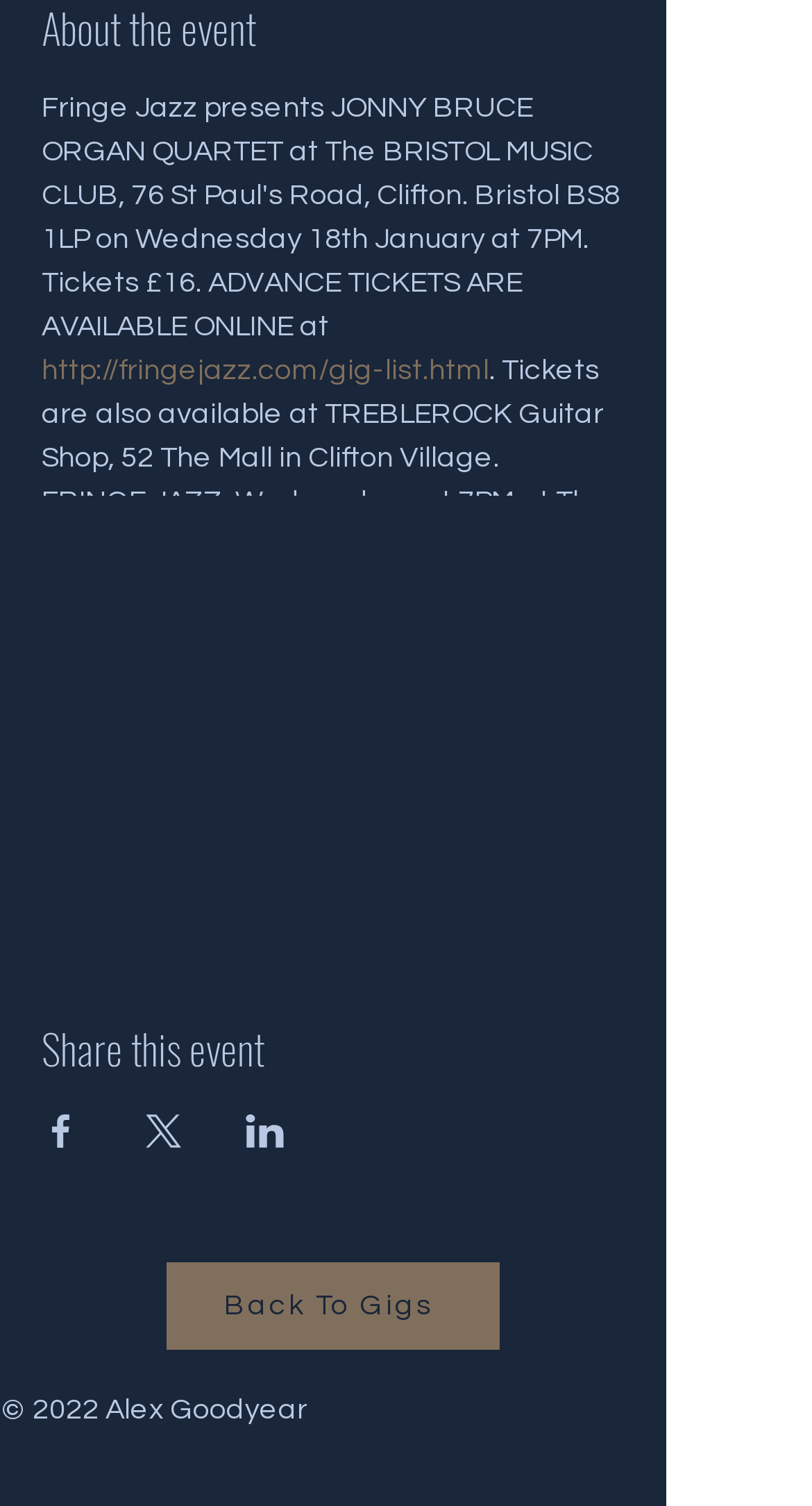Using the information in the image, could you please answer the following question in detail:
What is the name of the trumpet player?

The text 'Jonny Bruce - Trumpet Greg Sterland - Tenor Sax Guy Shotton - Hammond Organ Alex Goodyear - Drums' lists the musicians, including Jonny Bruce as the trumpet player.